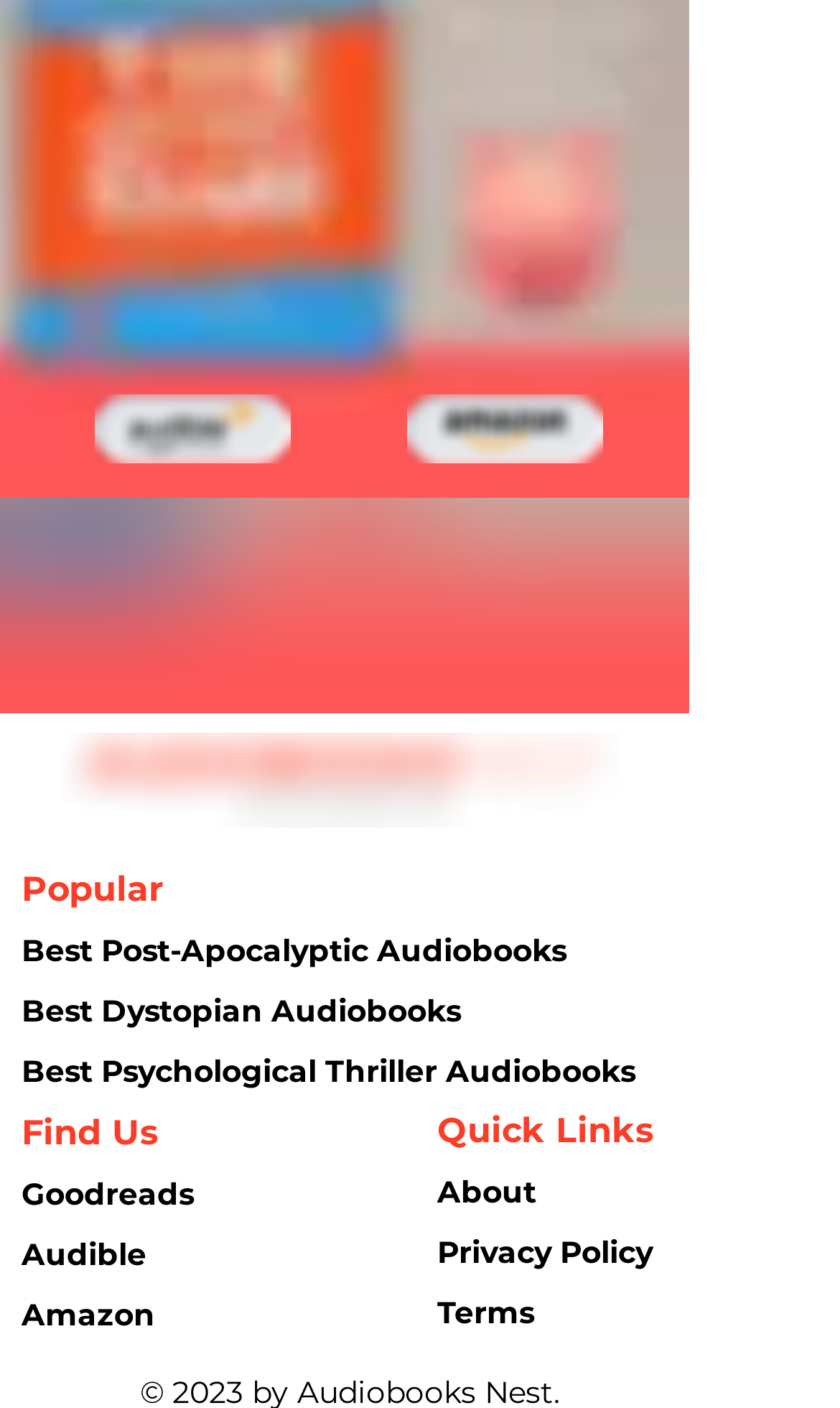Use a single word or phrase to respond to the question:
What is the maximum value of the progress bar?

100